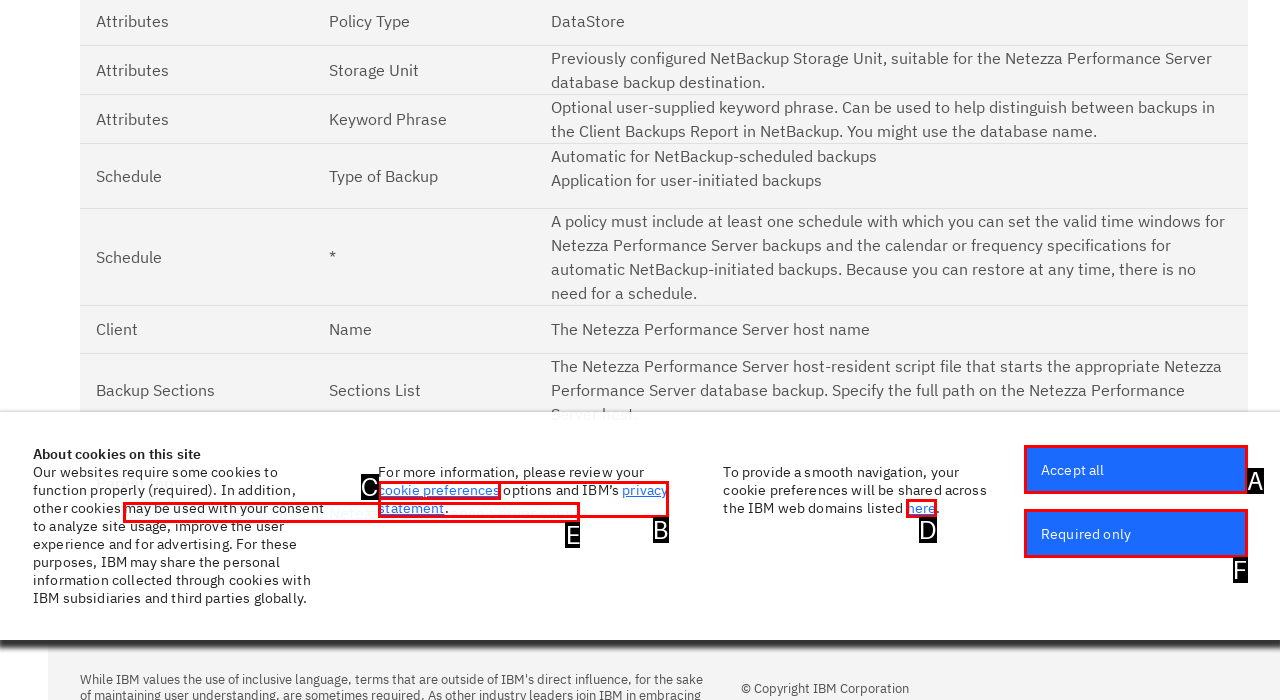Tell me which one HTML element best matches the description: here Answer with the option's letter from the given choices directly.

D